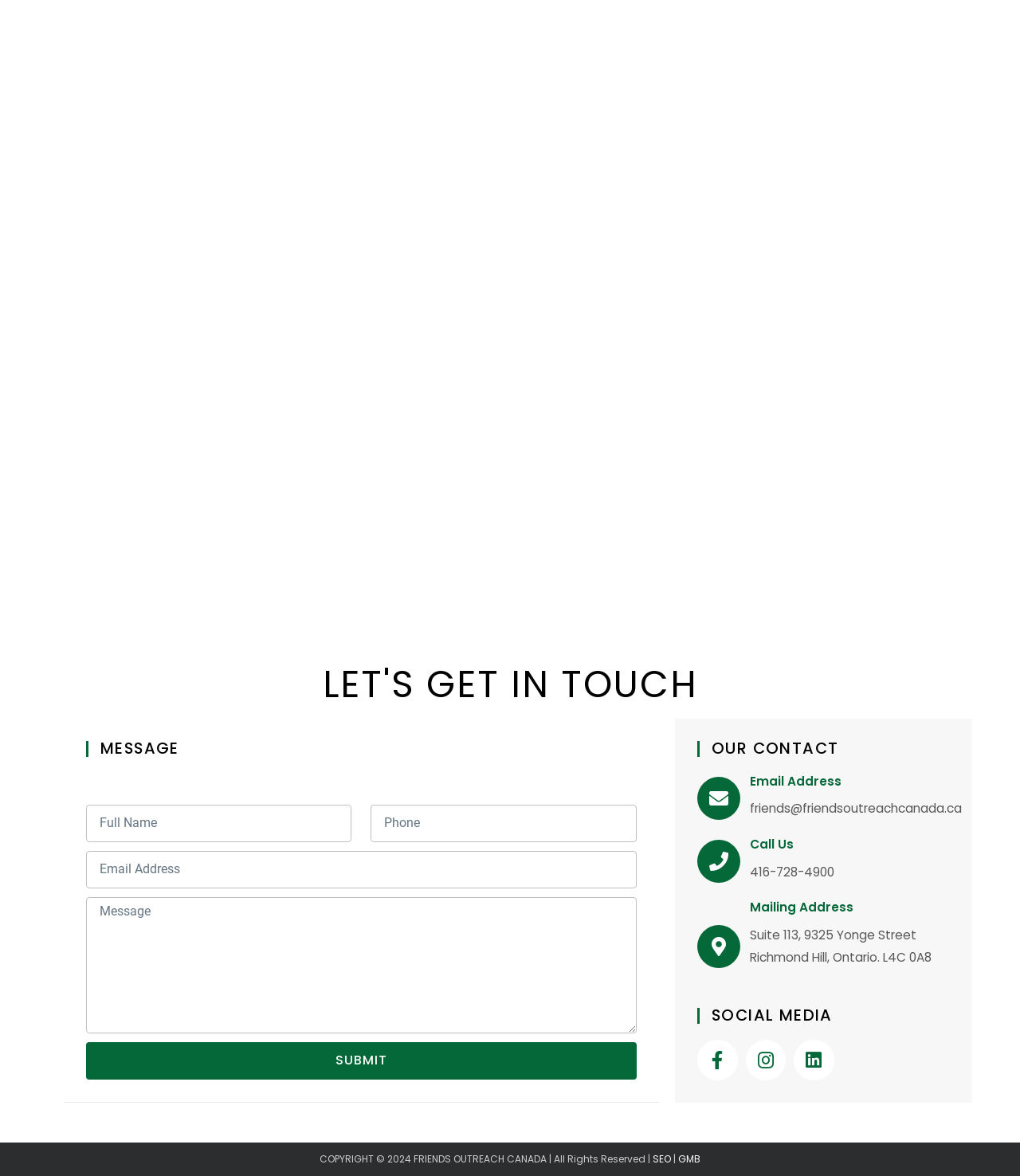What is the email address of Friends Outreach Canada?
Please answer the question with a detailed response using the information from the screenshot.

The email address is mentioned under the 'OUR CONTACT' section, specifically under the 'Email Address' heading.